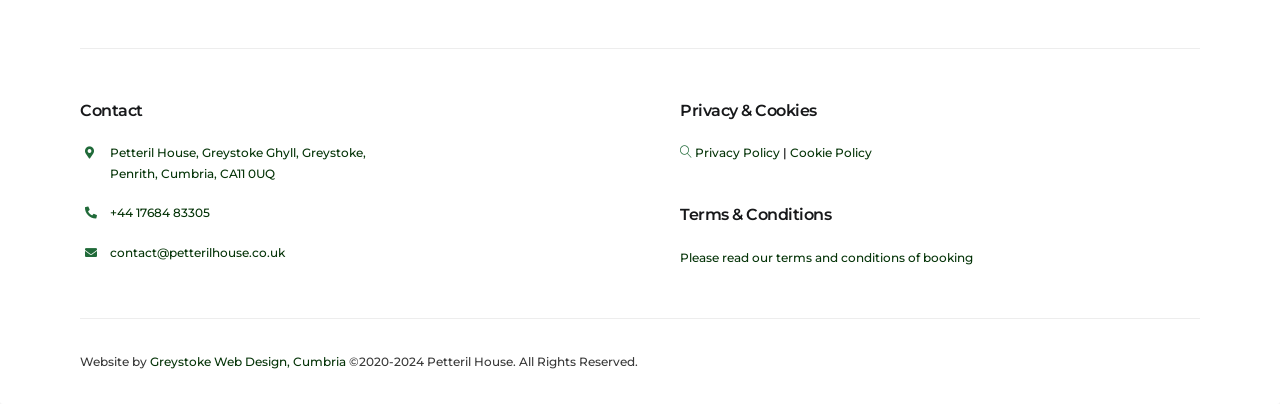What is the email address of Petteril House?
Please give a detailed and thorough answer to the question, covering all relevant points.

I found the email address by looking at the link element with the text 'contact@petterilhouse.co.uk' which is located below the phone number.